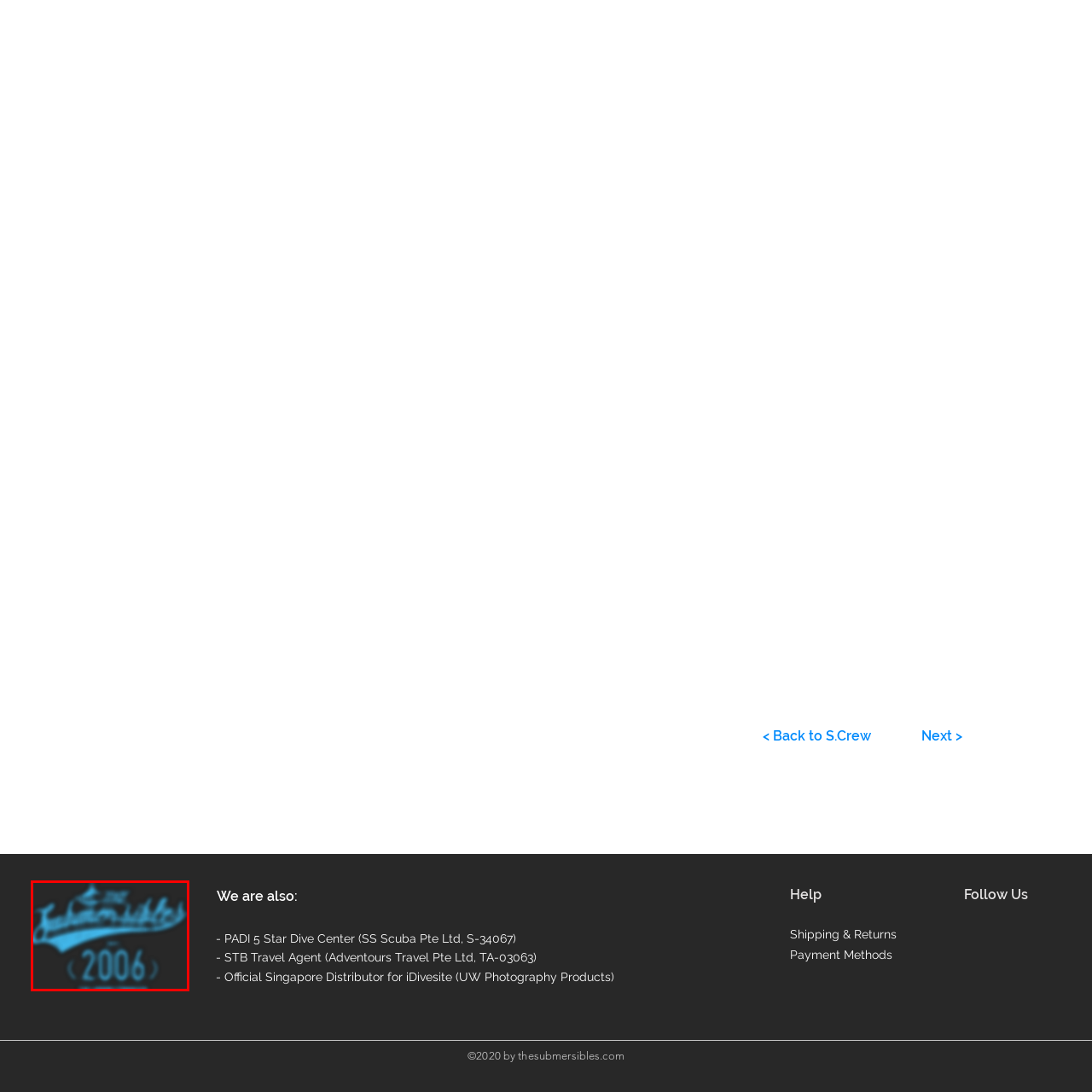What is the year displayed on the logo?
Look closely at the image highlighted by the red bounding box and give a comprehensive answer to the question.

The year 2006 is prominently displayed on the logo, indicating the foundation or establishment of the brand, highlighting its experience and longevity in the industry.